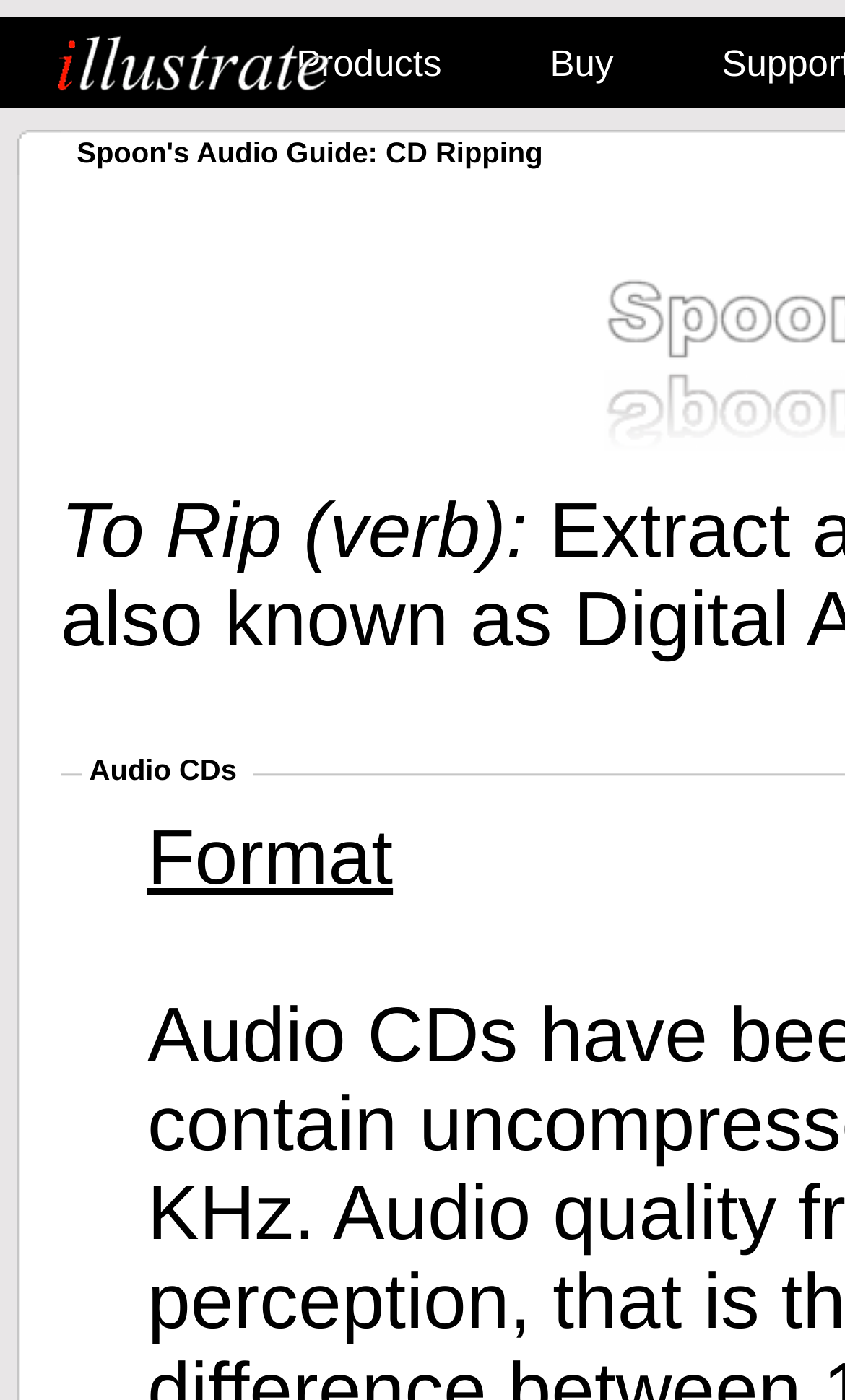What is above the 'To Rip (verb):' text?
Based on the image, answer the question with a single word or brief phrase.

image